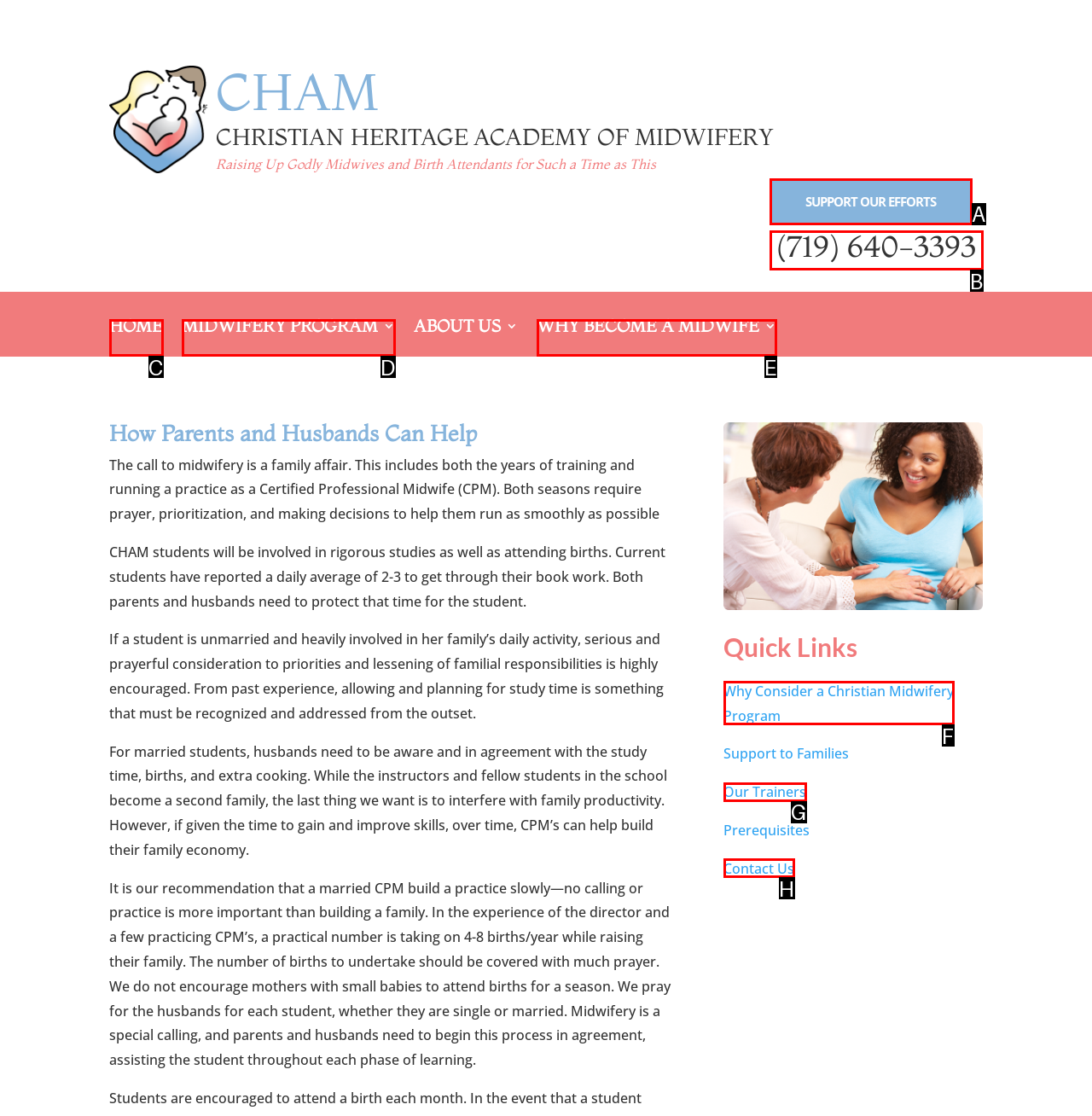Select the HTML element that should be clicked to accomplish the task: Contact CHAM through phone number Reply with the corresponding letter of the option.

B